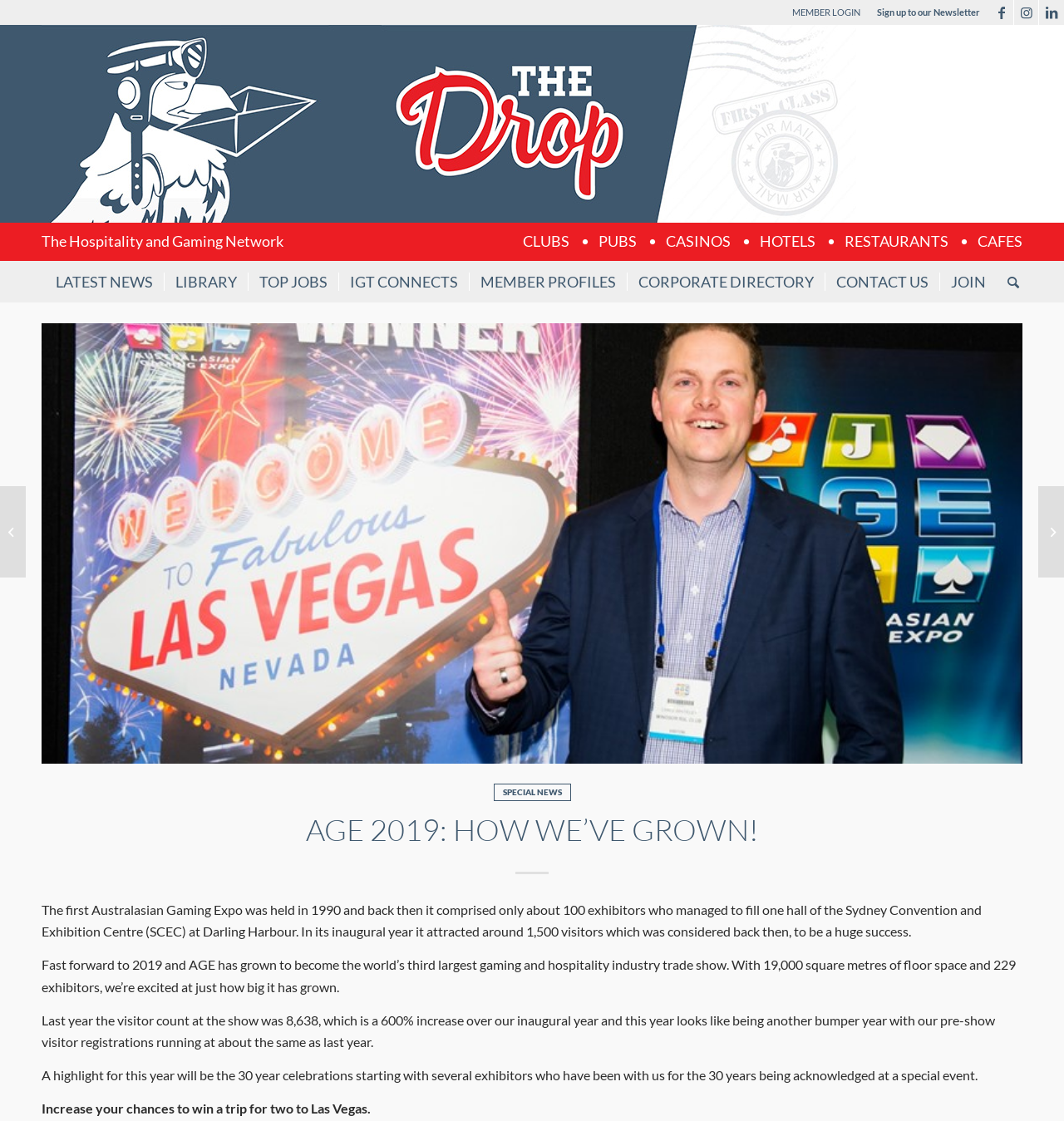Please identify the bounding box coordinates of the region to click in order to complete the given instruction: "Login as a member". The coordinates should be four float numbers between 0 and 1, i.e., [left, top, right, bottom].

[0.745, 0.006, 0.809, 0.016]